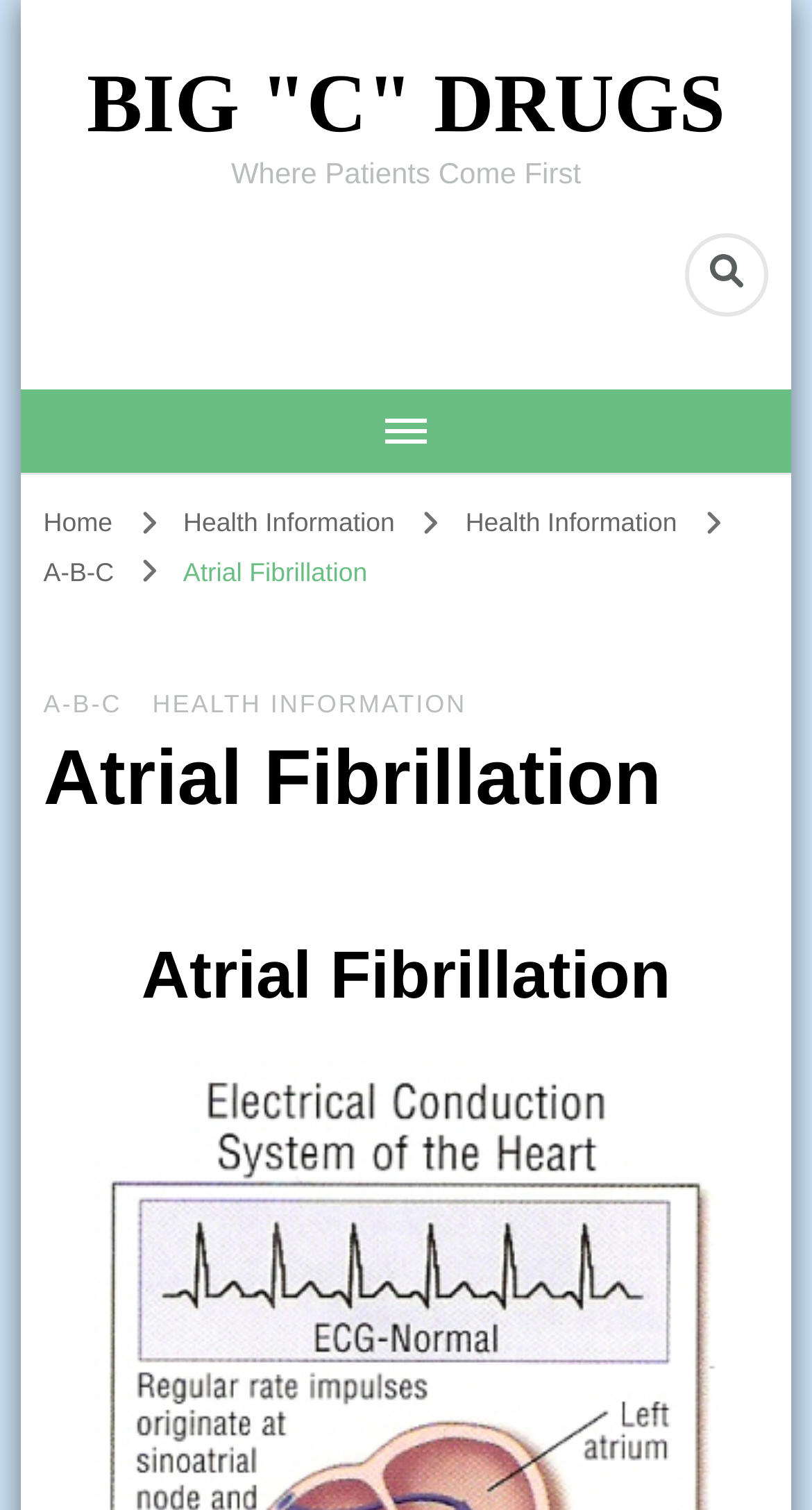Explain the webpage in detail.

The webpage is about Atrial Fibrillation and BIG "C" DRUGS. At the top left, there are two links side by side. Below them, there is a link with the text "BIG "C" DRUGS" that spans almost the entire width of the page. Next to it, there is a static text "Where Patients Come First". 

On the top right, there are two buttons, "search form toggle" and "Mobile Navigation", which are close to each other. Below them, there are four links in a row, labeled "Home", "Health Information", another "Health Information", and "A-B-C". 

Below these links, there is a section dedicated to Atrial Fibrillation. It has a heading "Atrial Fibrillation" at the top, followed by two links, "A-B-C" and "HEALTH INFORMATION", and another heading "Atrial Fibrillation" below them. There is also a larger heading "Atrial Fibrillation" that spans the entire width of the page, located below the previous elements.